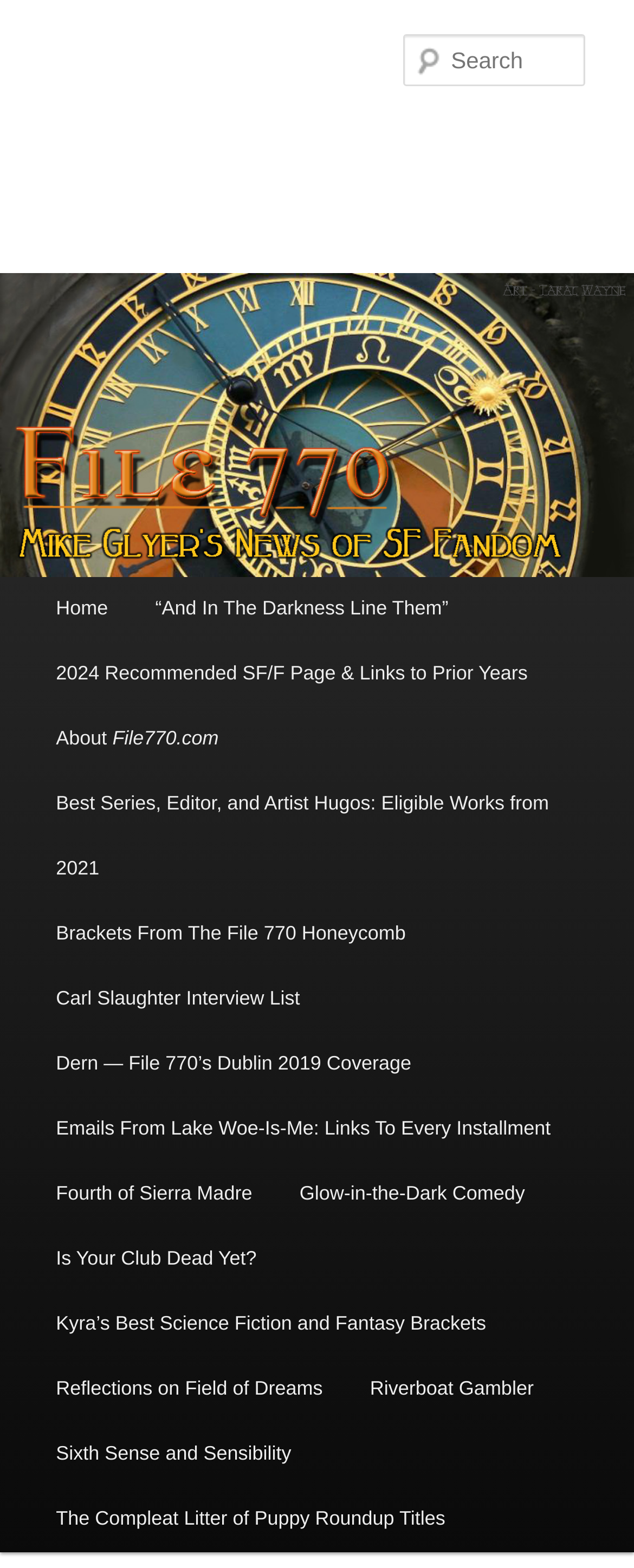Mark the bounding box of the element that matches the following description: "Home".

[0.051, 0.368, 0.208, 0.41]